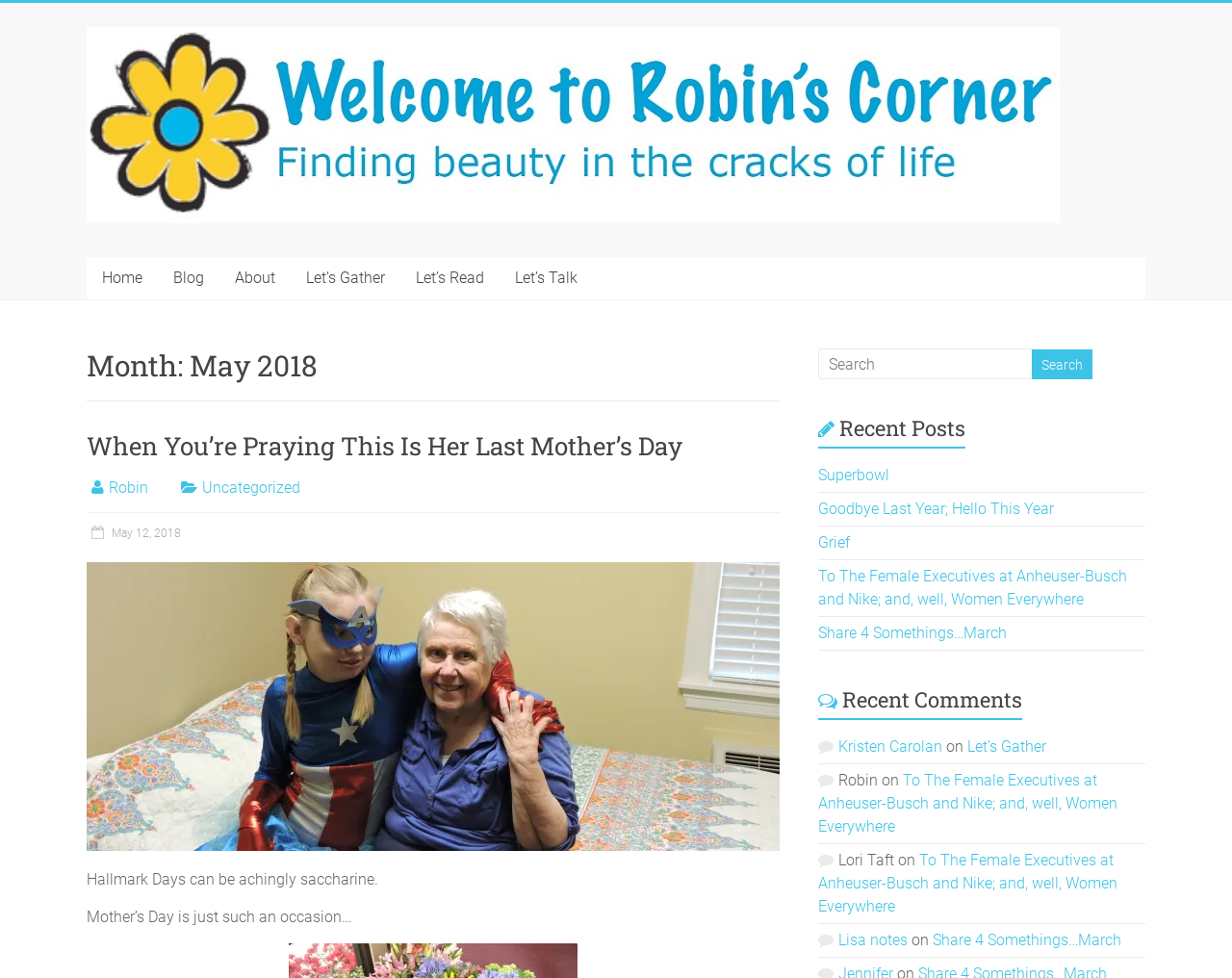Give a detailed account of the webpage, highlighting key information.

This webpage is a blog titled "Welcome to Robin's Corner…" with a focus on the month of May 2018. At the top, there is a header with a link to the blog's homepage, followed by a row of navigation links to different sections, including "Home", "Blog", "About", "Let's Gather", "Let's Read", and "Let's Talk".

Below the navigation links, there is a heading that displays the current month, "May 2018". Underneath, there is a section with a heading "When You're Praying This Is Her Last Mother's Day", which includes a link to a blog post with the same title, accompanied by an image. 

To the right of this section, there is a column with a search bar and a button. Below the search bar, there is a section titled "Recent Posts" that lists several links to recent blog posts, including "Superbowl", "Goodbye Last Year; Hello This Year", and "Grief". 

Further down, there is another section titled "Recent Comments" that displays a list of comments from users, including their names and the posts they commented on. The comments are listed in a vertical column, with the most recent comment at the top.

Throughout the page, there are several images, including a logo at the top and images accompanying the blog posts. The overall layout is divided into clear sections, making it easy to navigate and find specific content.